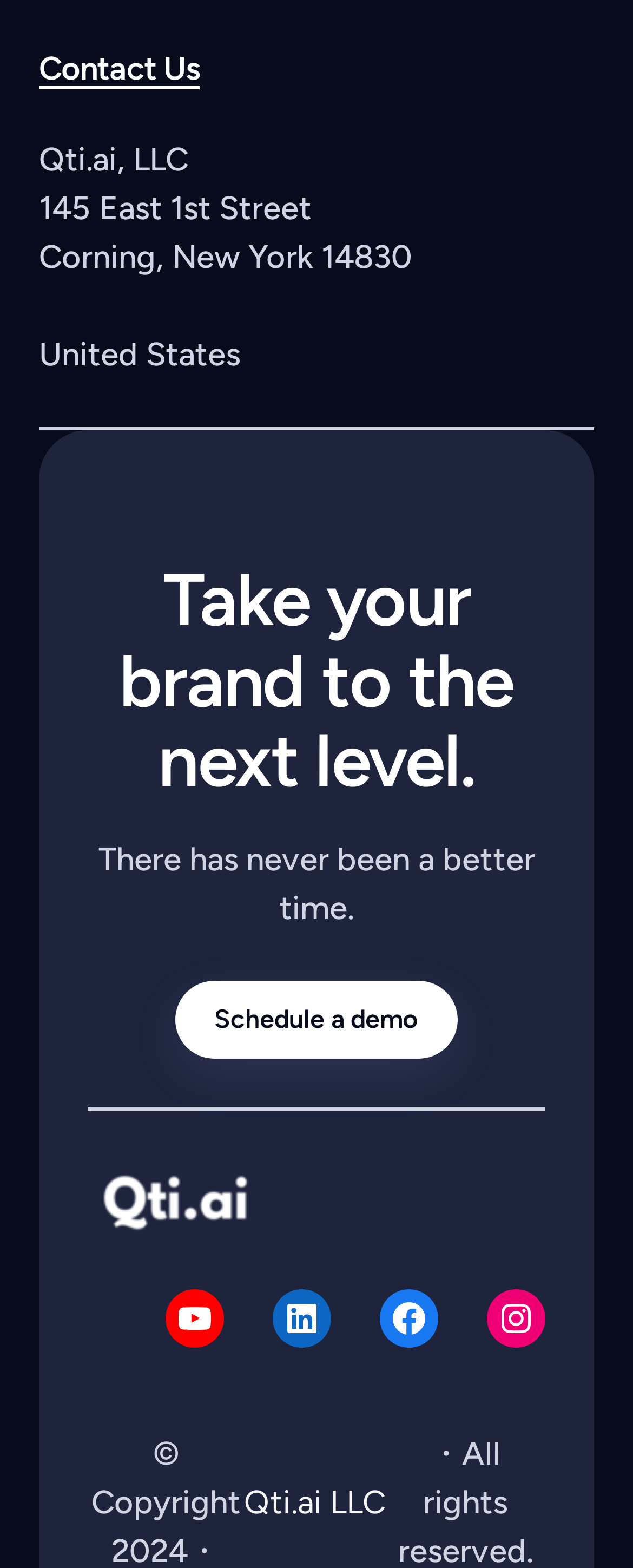Show the bounding box coordinates of the element that should be clicked to complete the task: "Visit Qti.ai LLC on LinkedIn".

[0.431, 0.822, 0.523, 0.859]